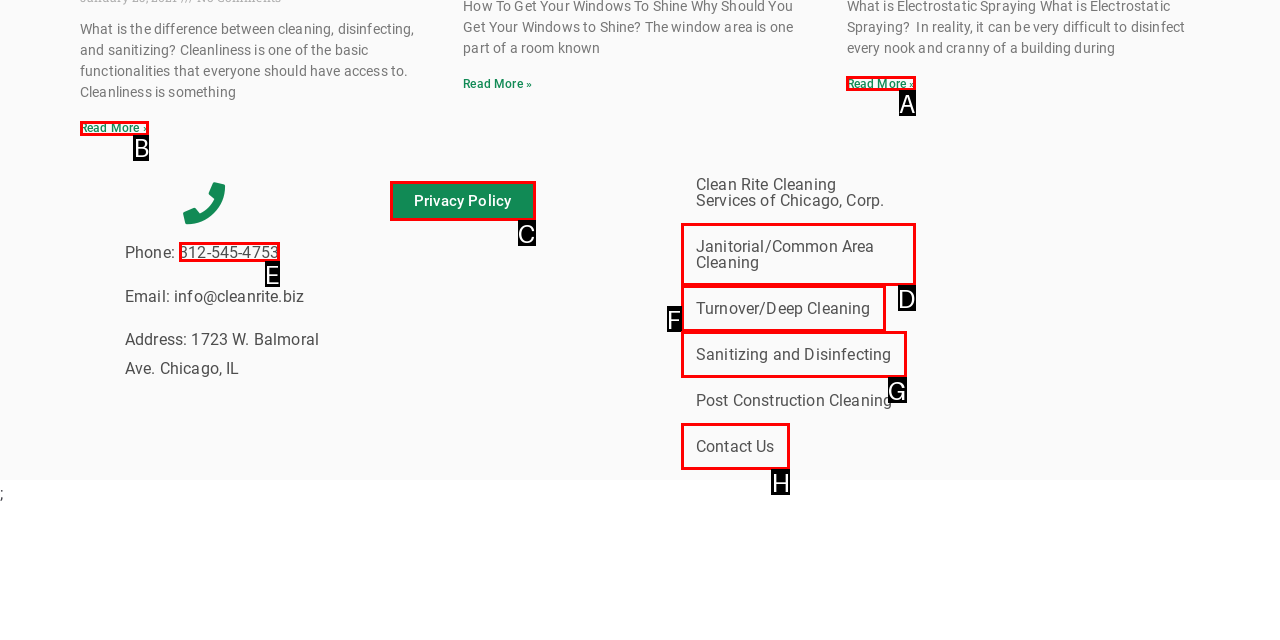Find the option that best fits the description: Contact Us. Answer with the letter of the option.

H